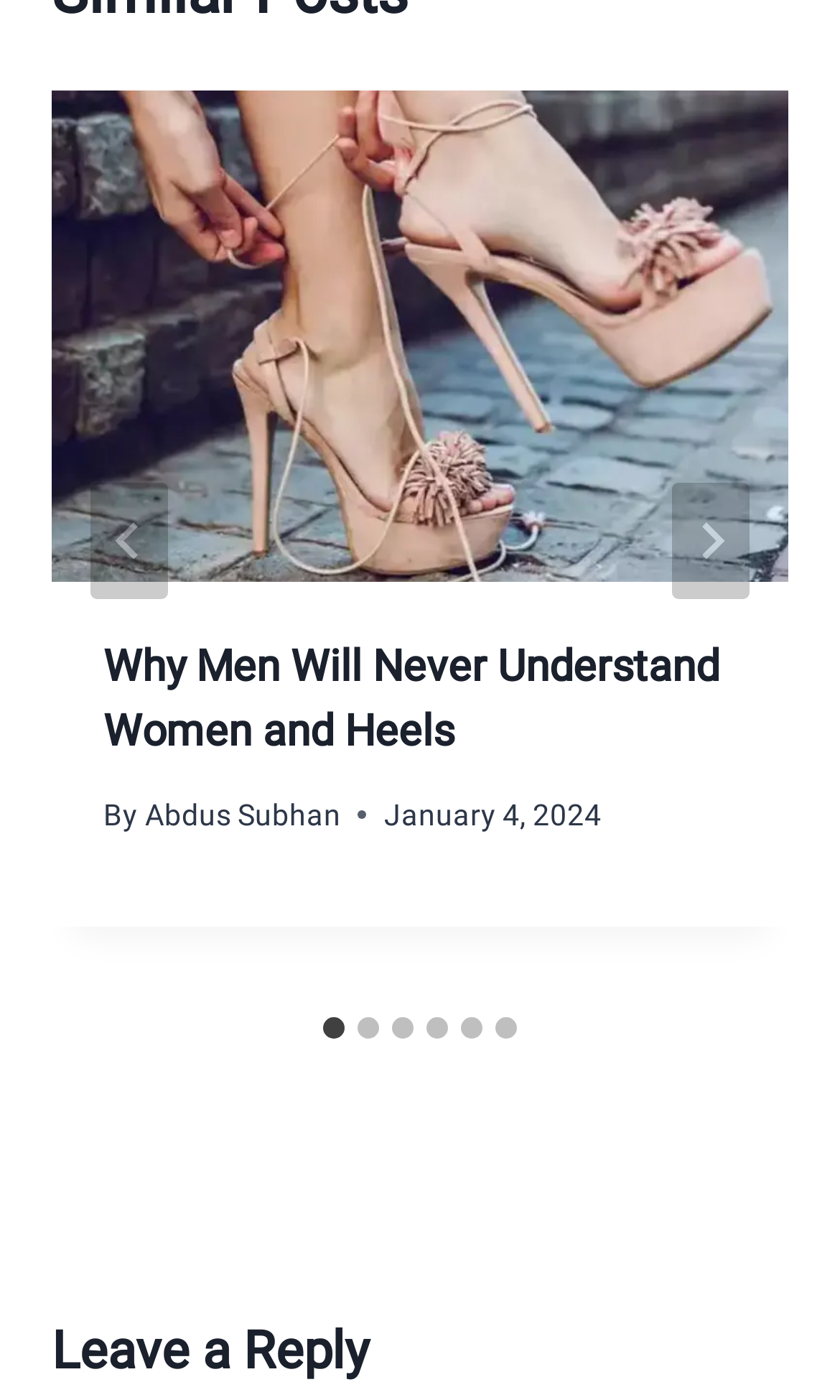Reply to the question below using a single word or brief phrase:
Who is the author of the first article?

Abdus Subhan